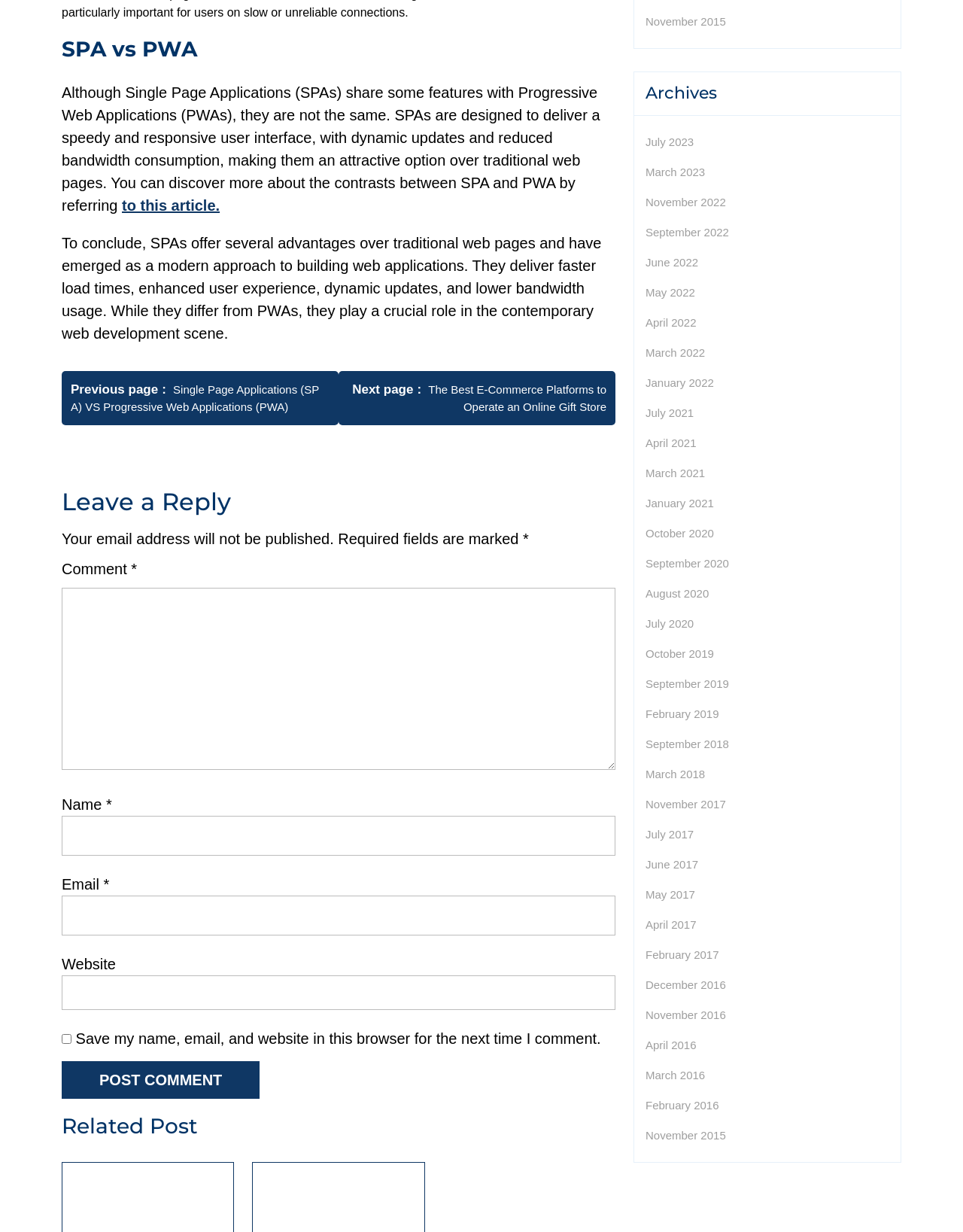What is required to post a comment?
Use the screenshot to answer the question with a single word or phrase.

Name, email, and comment